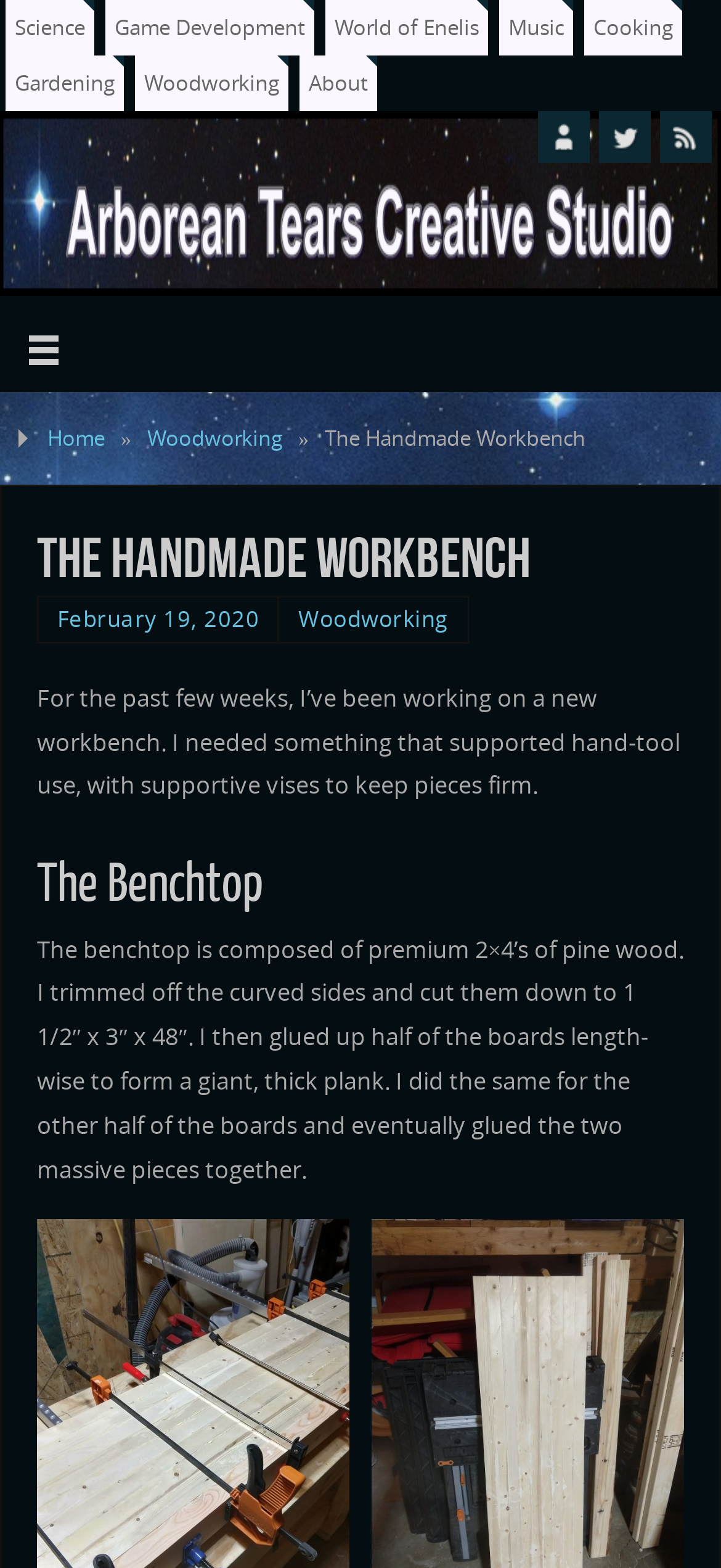Please predict the bounding box coordinates of the element's region where a click is necessary to complete the following instruction: "Visit the About page". The coordinates should be represented by four float numbers between 0 and 1, i.e., [left, top, right, bottom].

[0.415, 0.035, 0.523, 0.07]